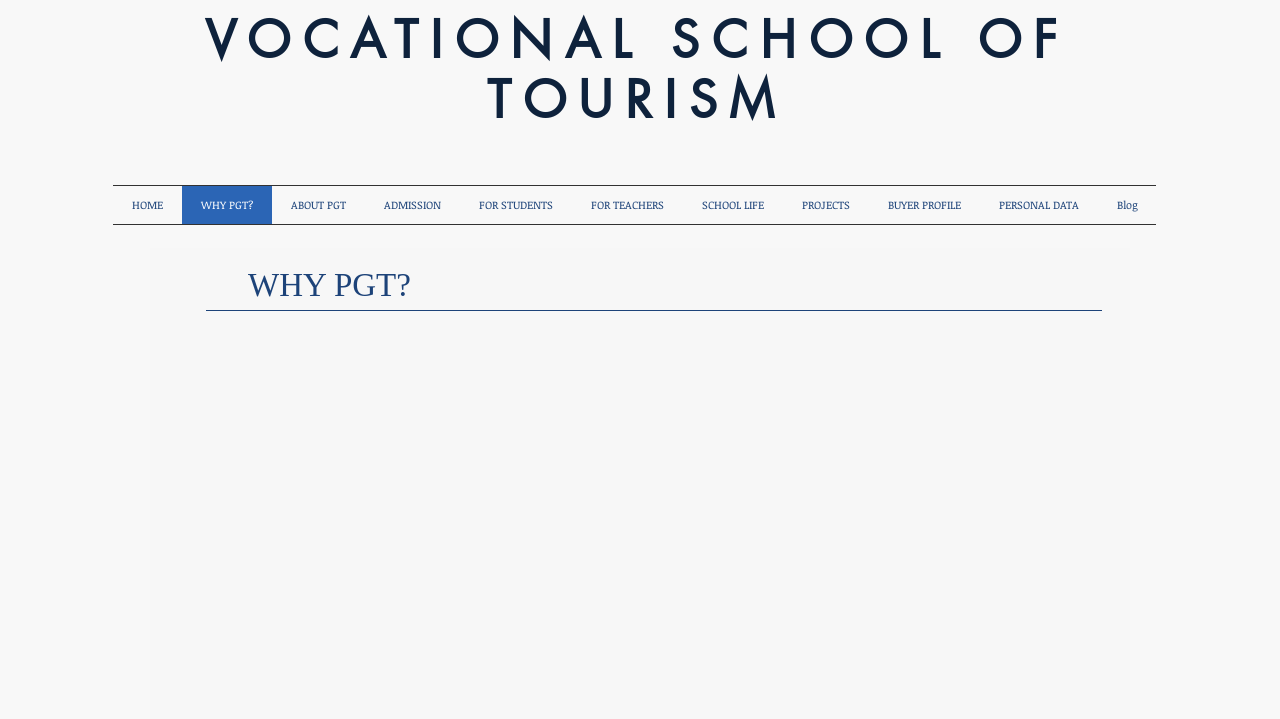Locate the bounding box coordinates of the item that should be clicked to fulfill the instruction: "Explore the projects".

[0.612, 0.259, 0.679, 0.312]